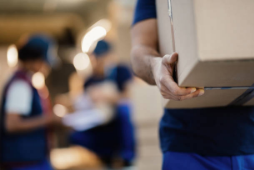What is happening in the background?
Make sure to answer the question with a detailed and comprehensive explanation.

The blurred background of the image reveals additional team members engaged in the moving process, contributing to a bustling atmosphere that emphasizes teamwork and professionalism.